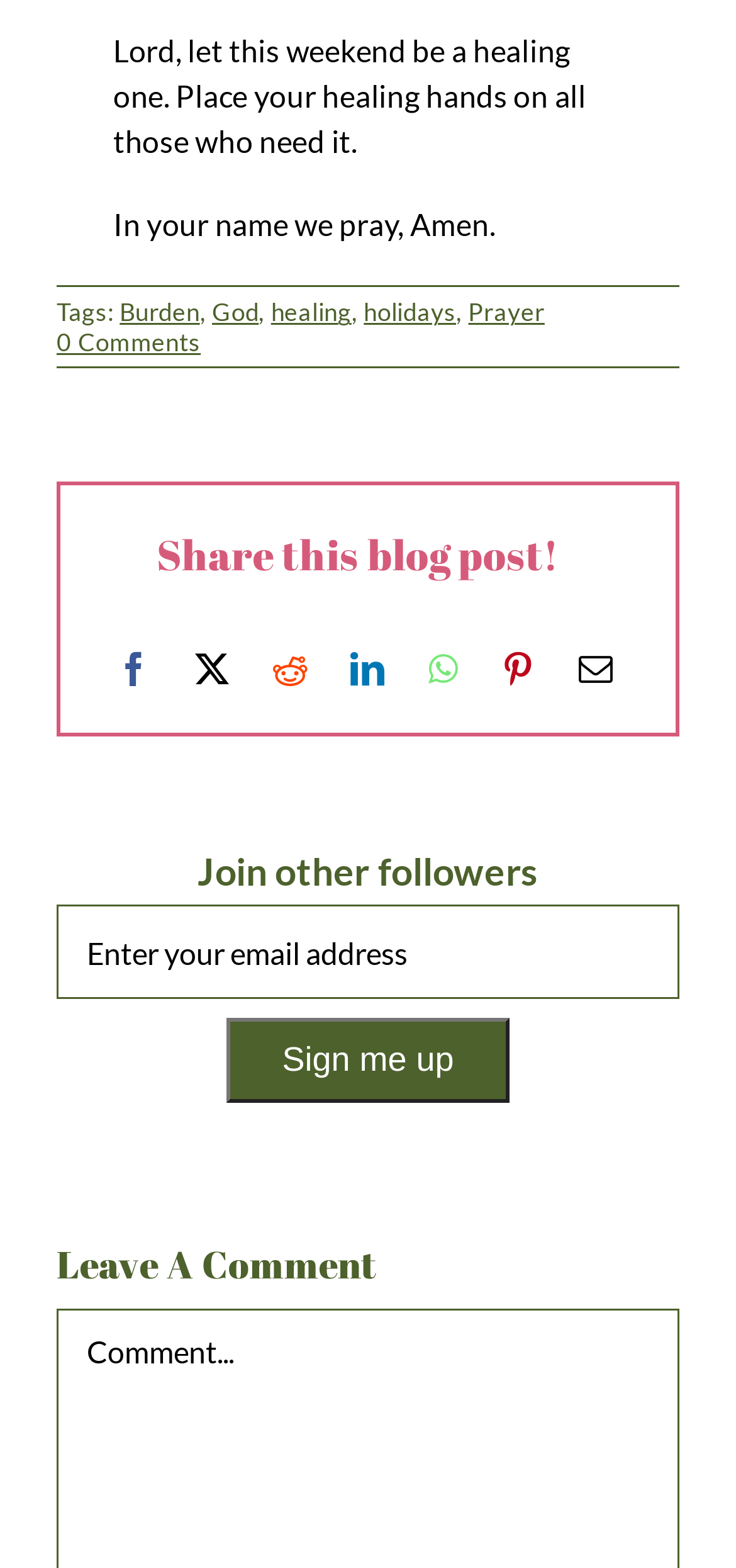Look at the image and answer the question in detail:
How many social media platforms are available for sharing?

There are 7 social media platforms available for sharing, which are Facebook, Twitter, Reddit, LinkedIn, WhatsApp, Pinterest, and Email. These platforms are listed horizontally with their respective links, starting from Facebook at [0.133, 0.409, 0.231, 0.443] and ending at Email at [0.761, 0.409, 0.859, 0.443]